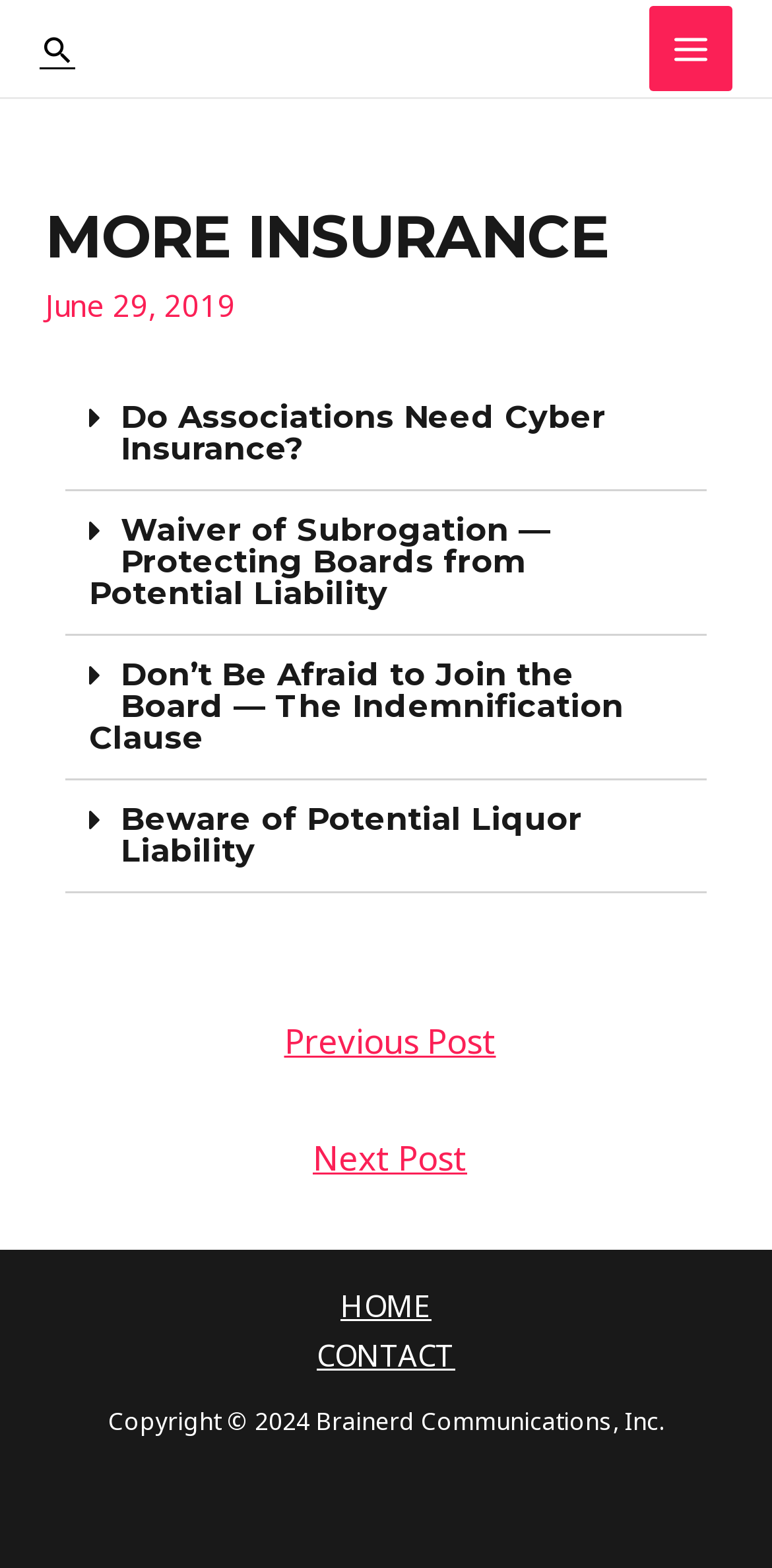From the element description OK, I agree, predict the bounding box coordinates of the UI element. The coordinates must be specified in the format (top-left x, top-left y, bottom-right x, bottom-right y) and should be within the 0 to 1 range.

None